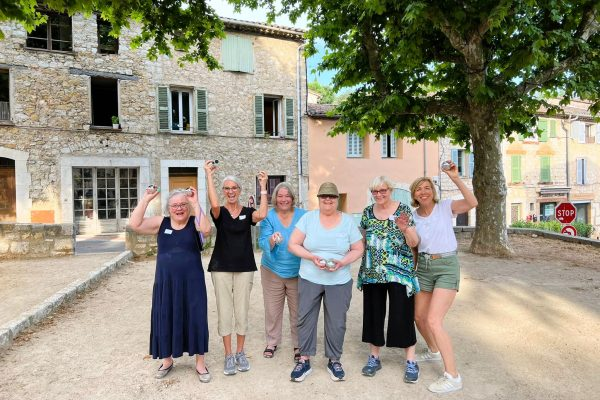What type of buildings are in the backdrop? Analyze the screenshot and reply with just one word or a short phrase.

rustic stone buildings